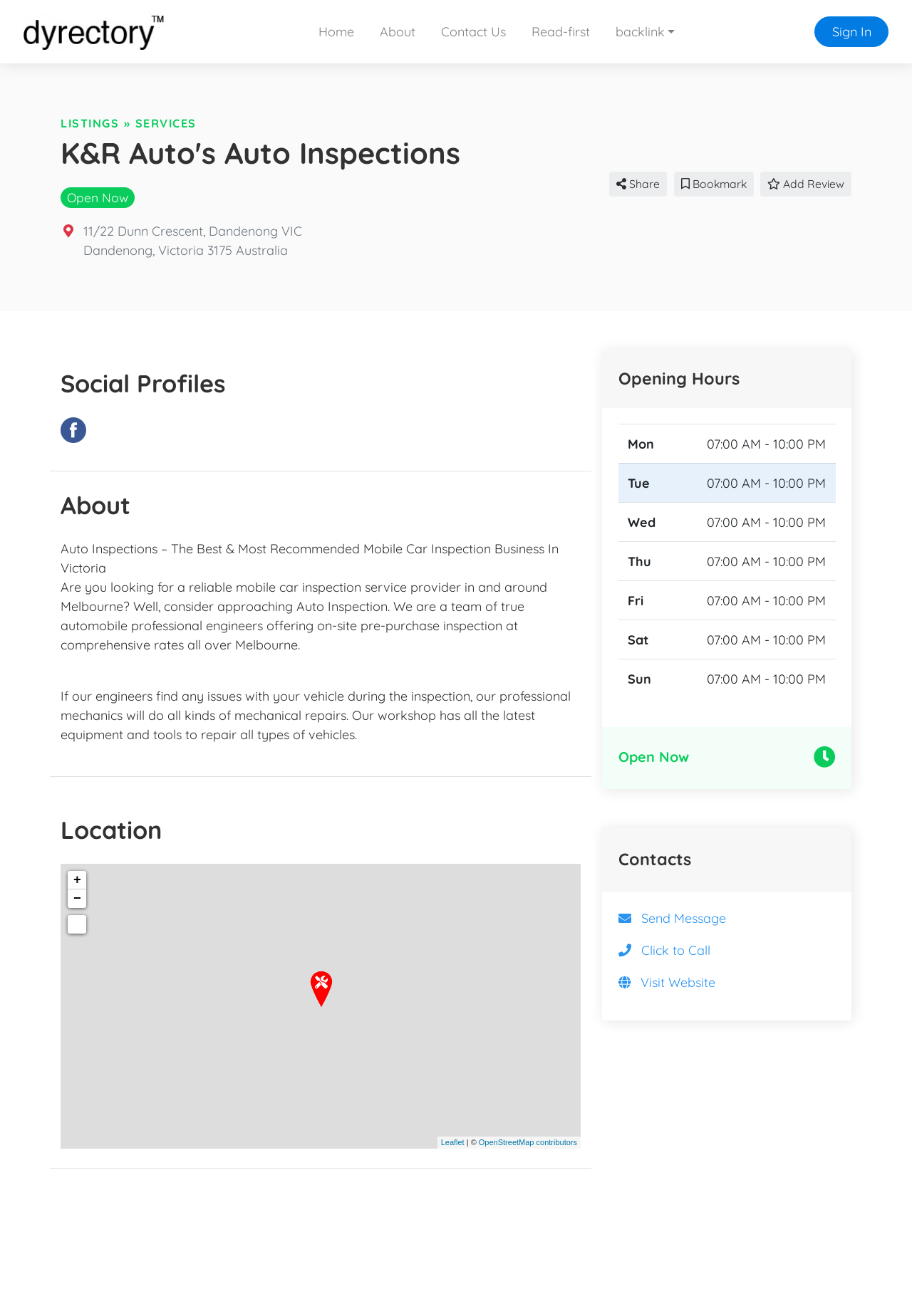Offer an in-depth caption of the entire webpage.

This webpage is about K&R Auto Inspections, a mobile car inspection service provider in Victoria, Australia. At the top left corner, there is a link to Dyrectory.com Business Directory with an accompanying image. Next to it, there are navigation links to Home, About, Contact Us, Read-first, and a button with a popup menu. On the top right corner, there is a link to Sign In.

Below the navigation links, there is a heading that reads "K&R Auto's Auto Inspections" followed by a brief description of the business. The business's address, "11/22 Dunn Crescent, Dandenong VIC 3175, Australia", is displayed below the heading. There are also social media links to Facebook and other profiles.

The main content of the webpage is divided into sections. The first section is about the business, describing its services and expertise in mobile car inspections. The second section is about the business's location, which includes a map with zoom in and out functionality. The third section displays the business's opening hours in a table format, with days of the week and corresponding operating hours.

On the right side of the webpage, there are additional sections, including a heading that reads "Contacts" with links to send a message, click to call, and visit the website. There is also a "Share" button and links to bookmark and add a review.